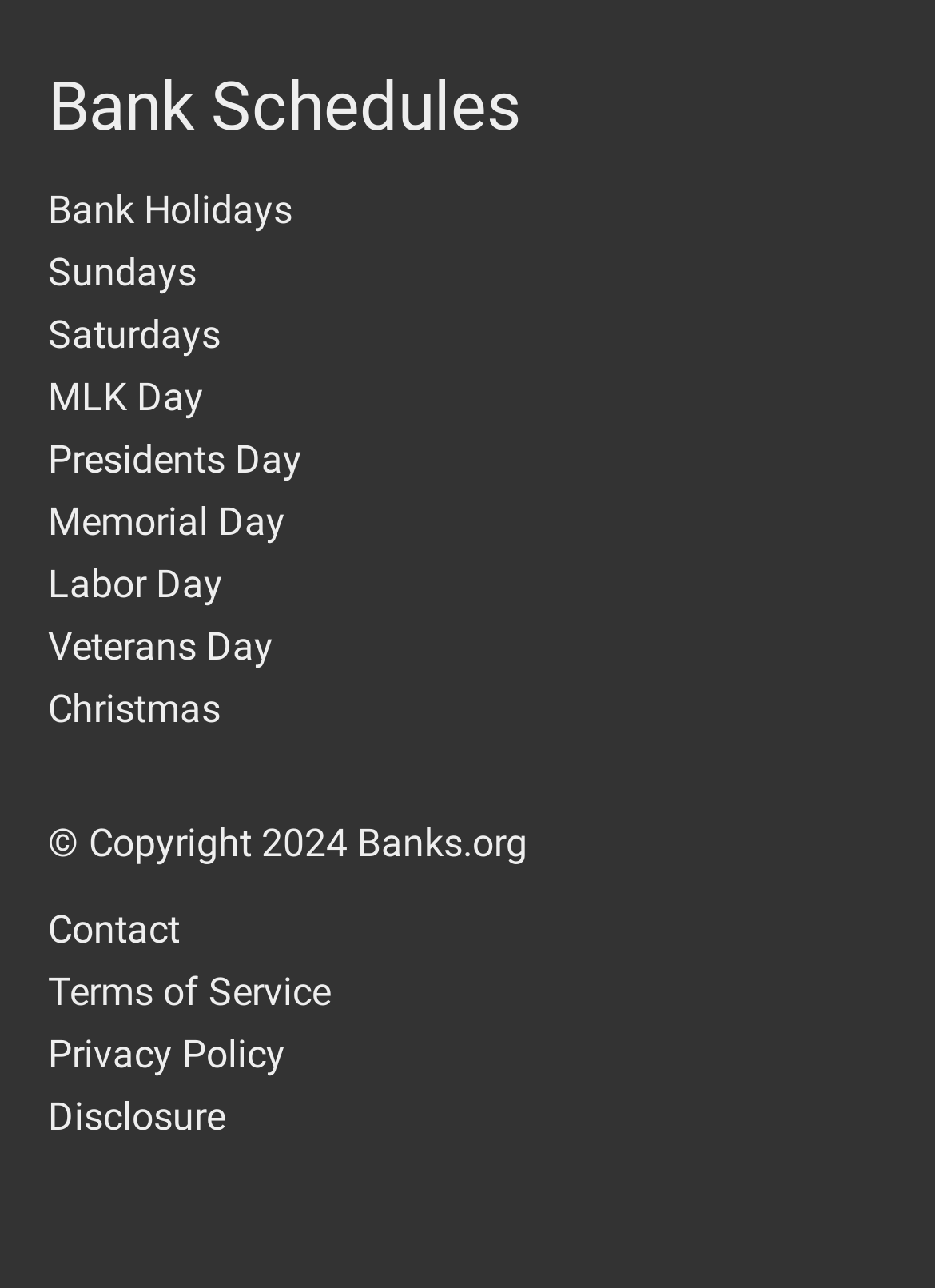What is the copyright year?
Please use the image to deliver a detailed and complete answer.

The copyright year is 2024, which is mentioned in the StaticText element '© Copyright 2024' located at the bottom of the webpage, with a bounding box coordinate of [0.051, 0.637, 0.382, 0.673].